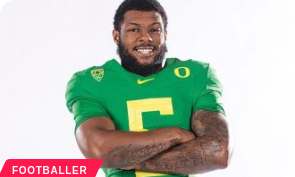Produce a meticulous caption for the image.

The image features a smiling football player in a vibrant green jersey emblazoned with the number 5, representing the University of Oregon. He stands confidently with his arms crossed, showcasing a strong physique and a friendly demeanor. The background is simple and light, emphasizing the athletic attire. A label at the bottom identifies him as a “FOOTBALLER,” highlighting his role in the sport. This visual captures the spirit and pride associated with college football, particularly within the renowned Oregon Ducks program.